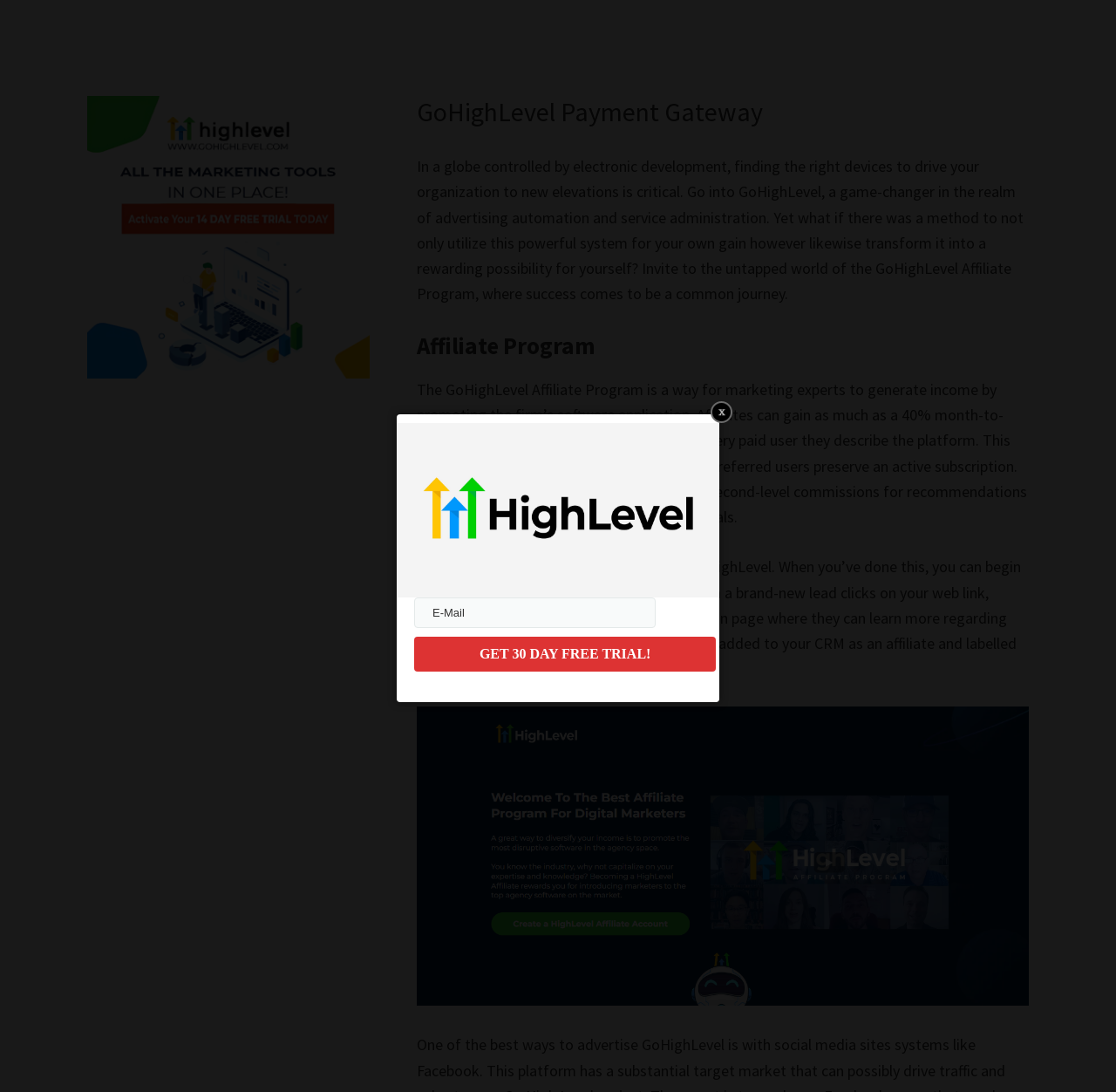Find and provide the bounding box coordinates for the UI element described here: "name="email" placeholder="E-Mail"". The coordinates should be given as four float numbers between 0 and 1: [left, top, right, bottom].

[0.371, 0.547, 0.588, 0.575]